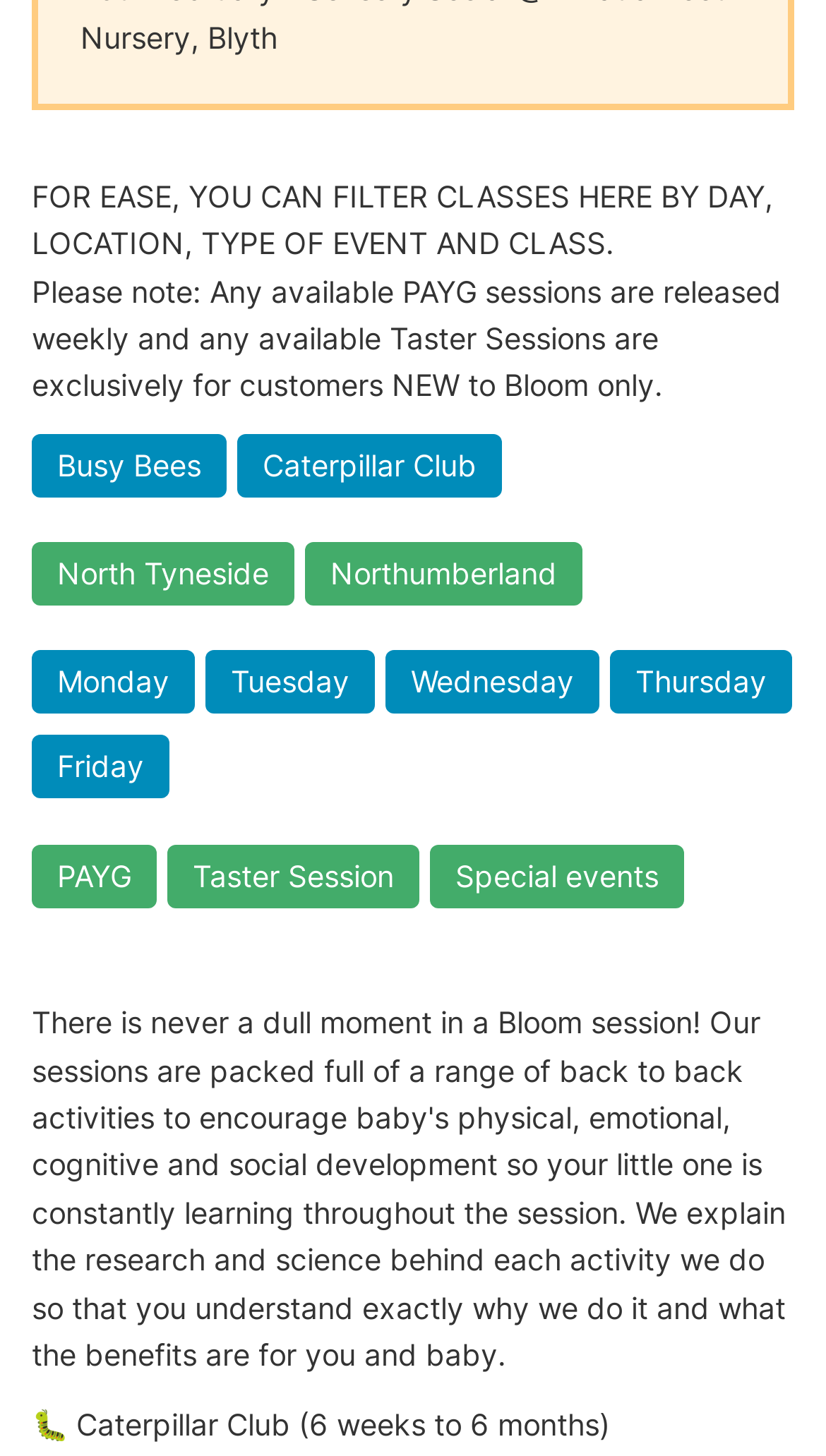Select the bounding box coordinates of the element I need to click to carry out the following instruction: "Select PAYG sessions".

[0.038, 0.58, 0.19, 0.623]